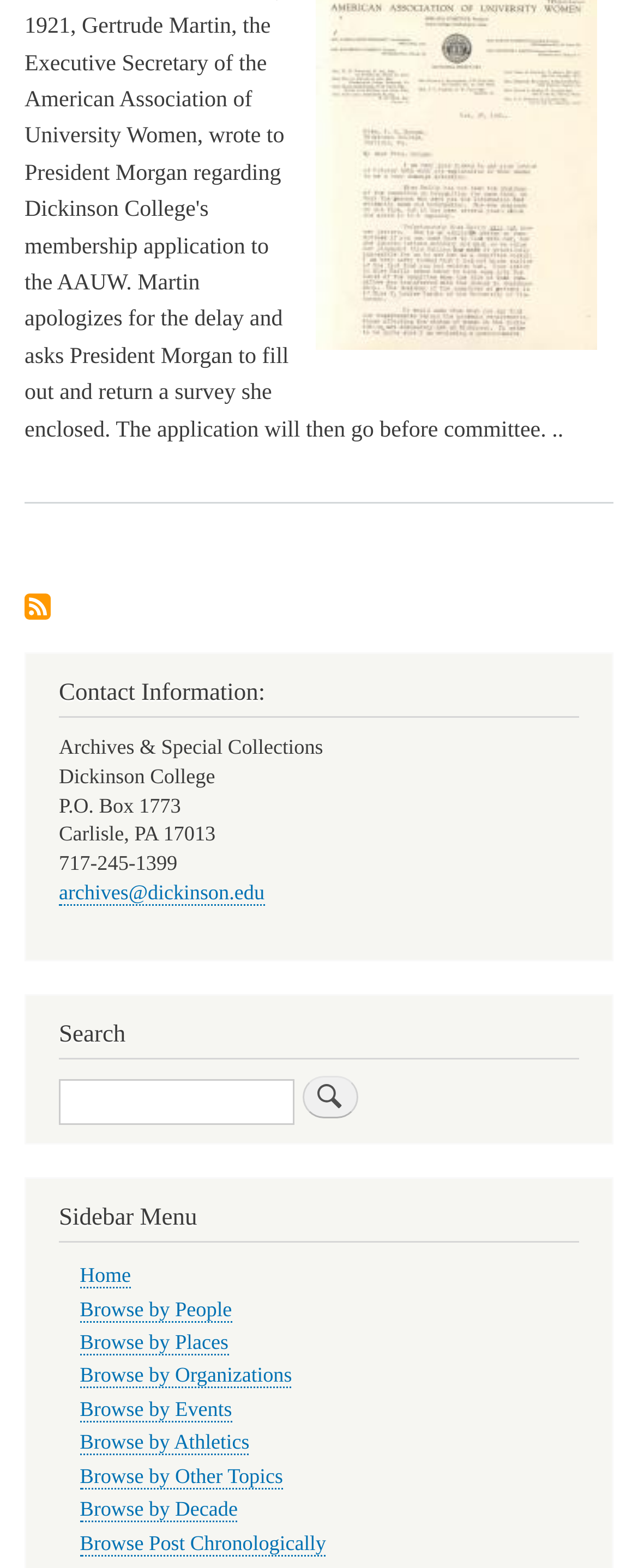What is the phone number of the Archives & Special Collections?
Refer to the image and provide a thorough answer to the question.

I found the answer by looking at the StaticText element with the text '717-245-1399' at coordinates [0.092, 0.544, 0.278, 0.558]. This text is likely to be the phone number of the Archives & Special Collections.